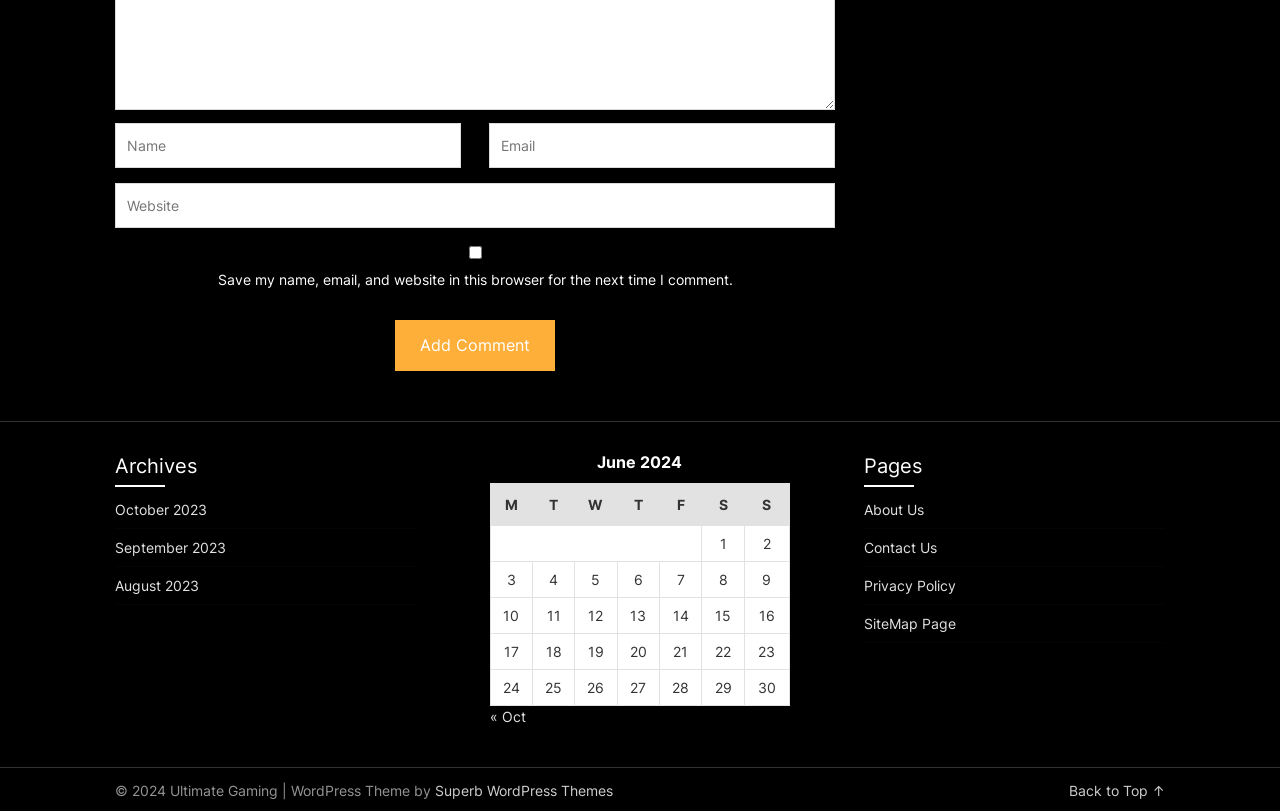Identify the bounding box coordinates for the UI element described as follows: "Back to Top ↑". Ensure the coordinates are four float numbers between 0 and 1, formatted as [left, top, right, bottom].

[0.835, 0.964, 0.91, 0.985]